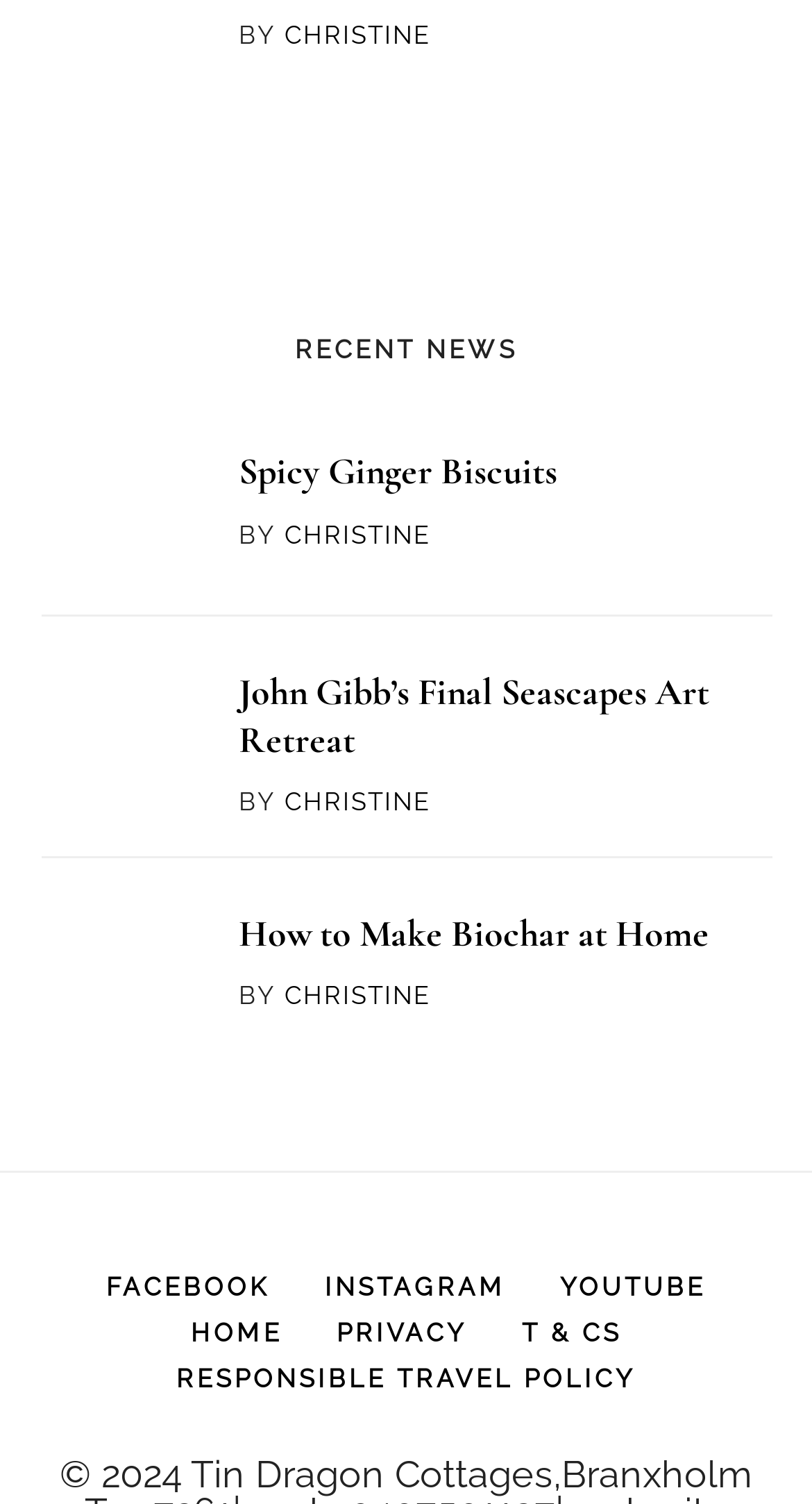Please provide a one-word or short phrase answer to the question:
How many social media links are in the navigation section?

3